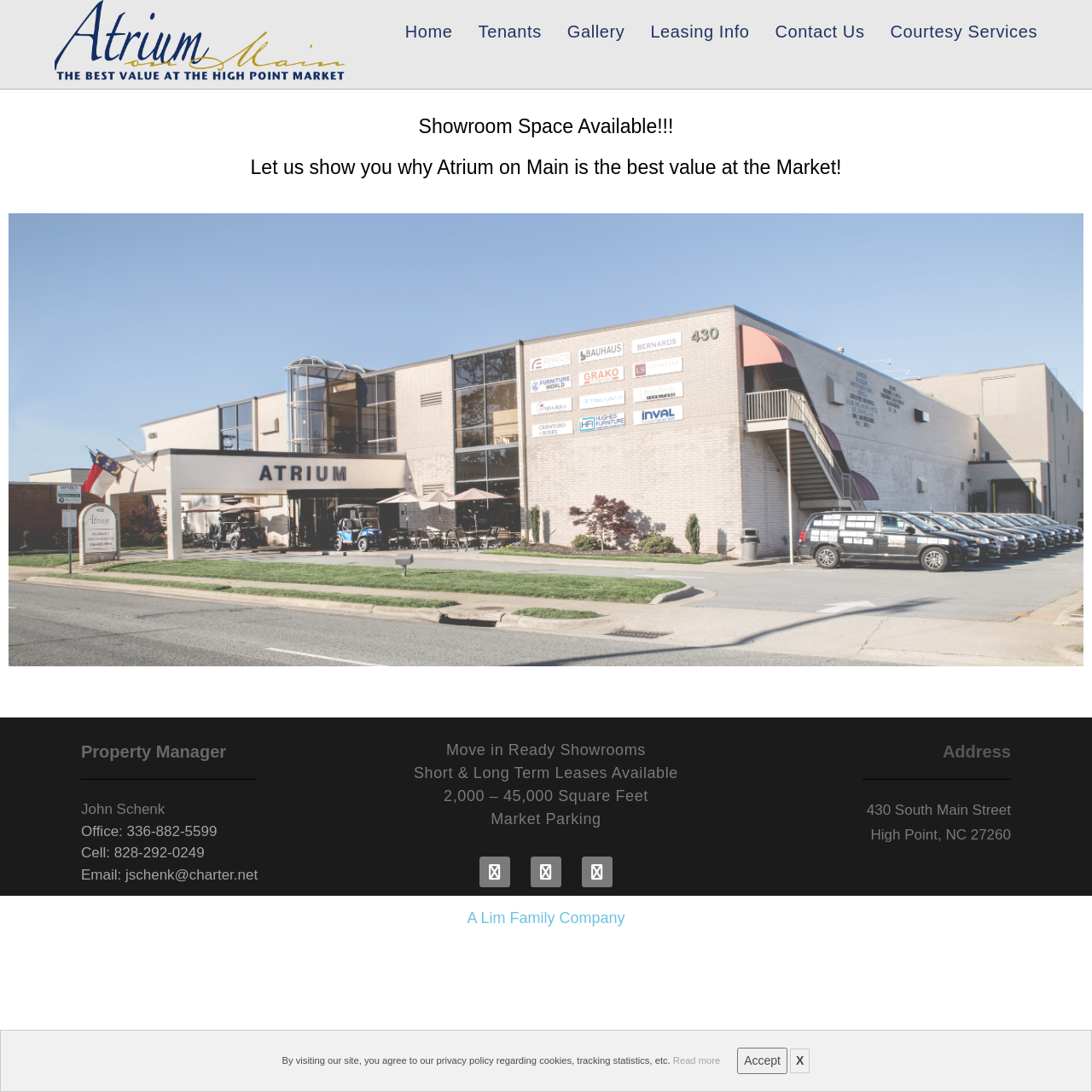What is the name of the property manager?
Utilize the image to construct a detailed and well-explained answer.

I found the answer by looking at the section with the heading 'Property Manager' and found the static text 'John Schenk' below it.